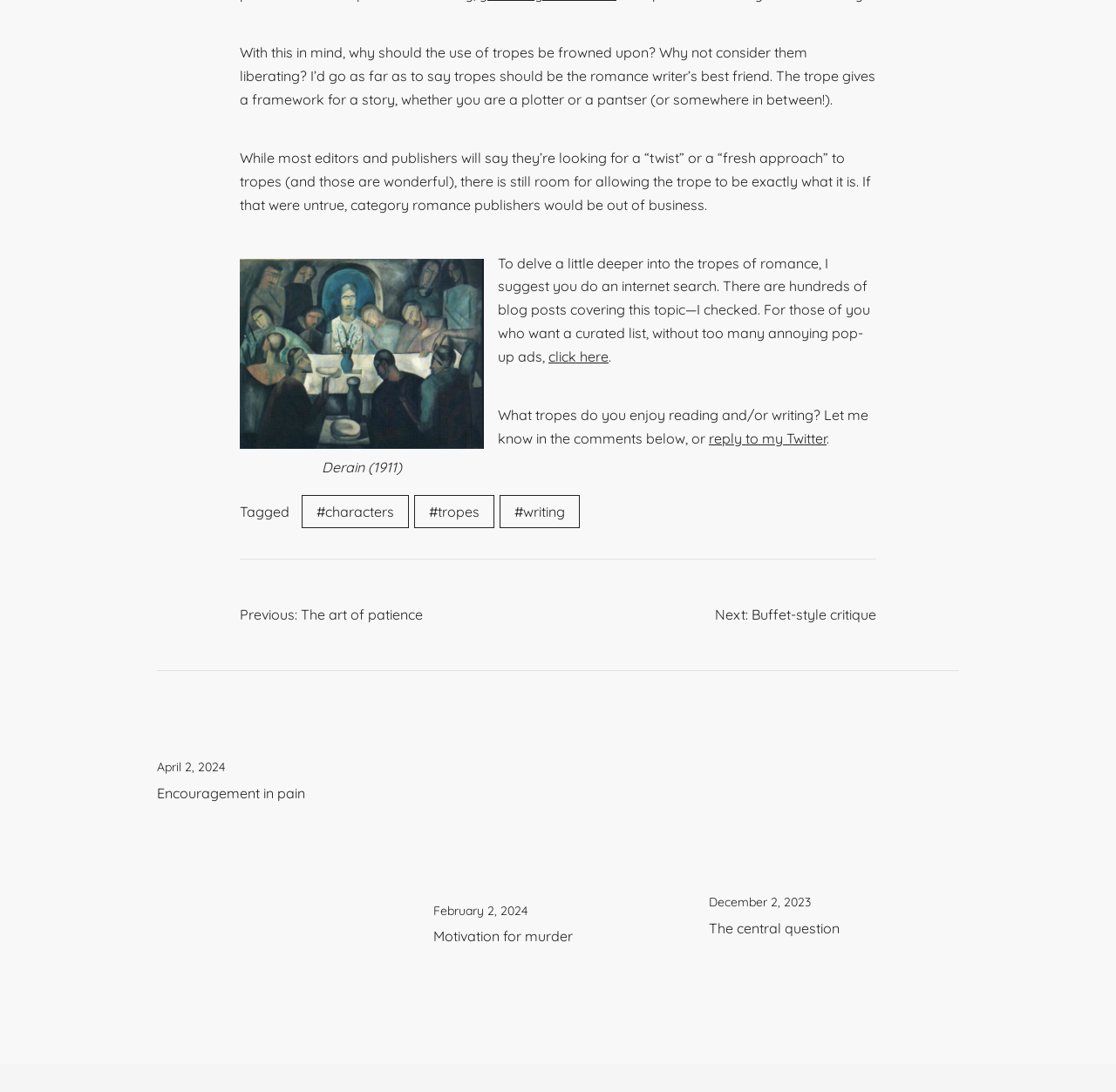Provide a brief response using a word or short phrase to this question:
What is the topic of the article?

Tropes in romance writing